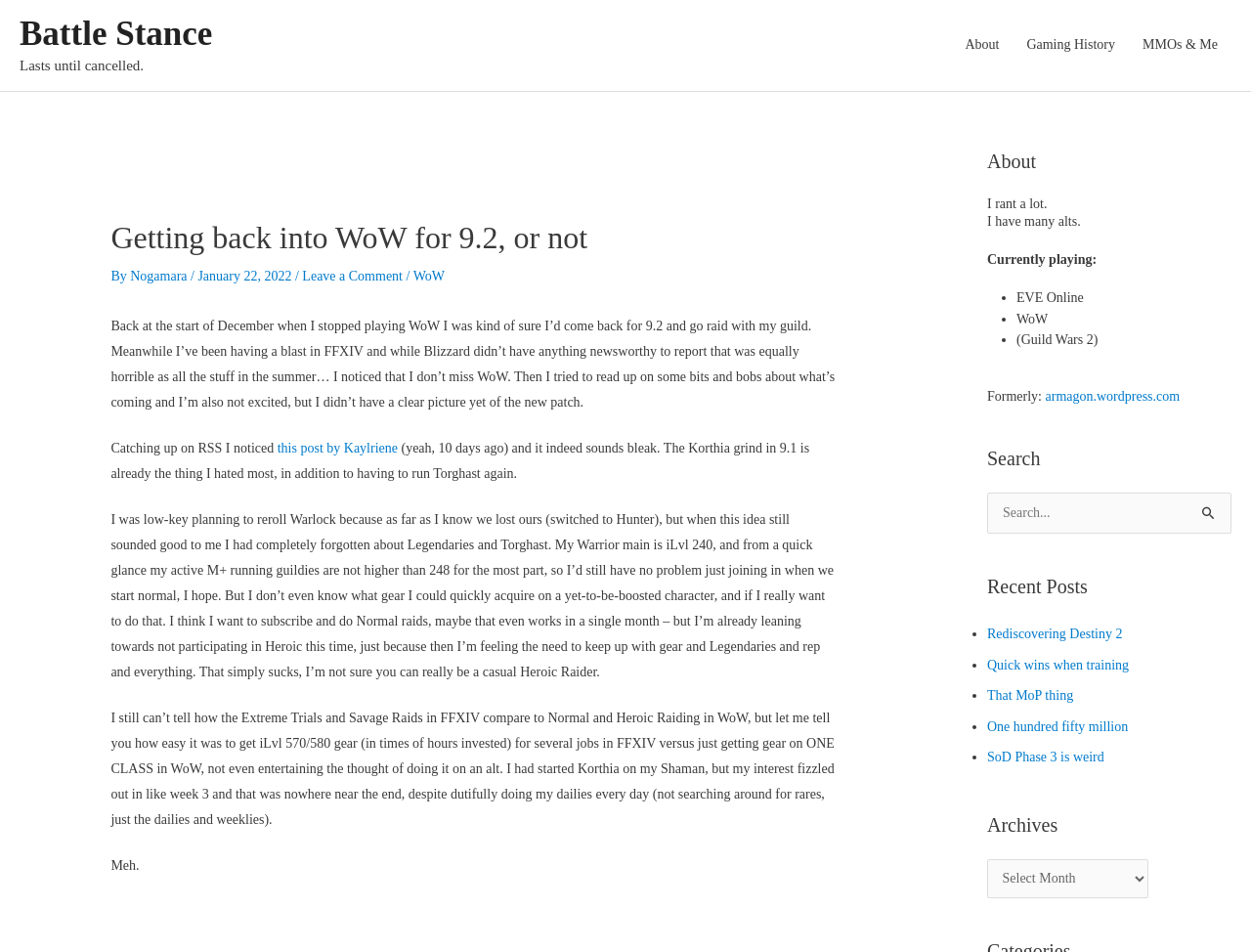Determine the coordinates of the bounding box that should be clicked to complete the instruction: "Click on the 'About' link". The coordinates should be represented by four float numbers between 0 and 1: [left, top, right, bottom].

[0.76, 0.0, 0.81, 0.095]